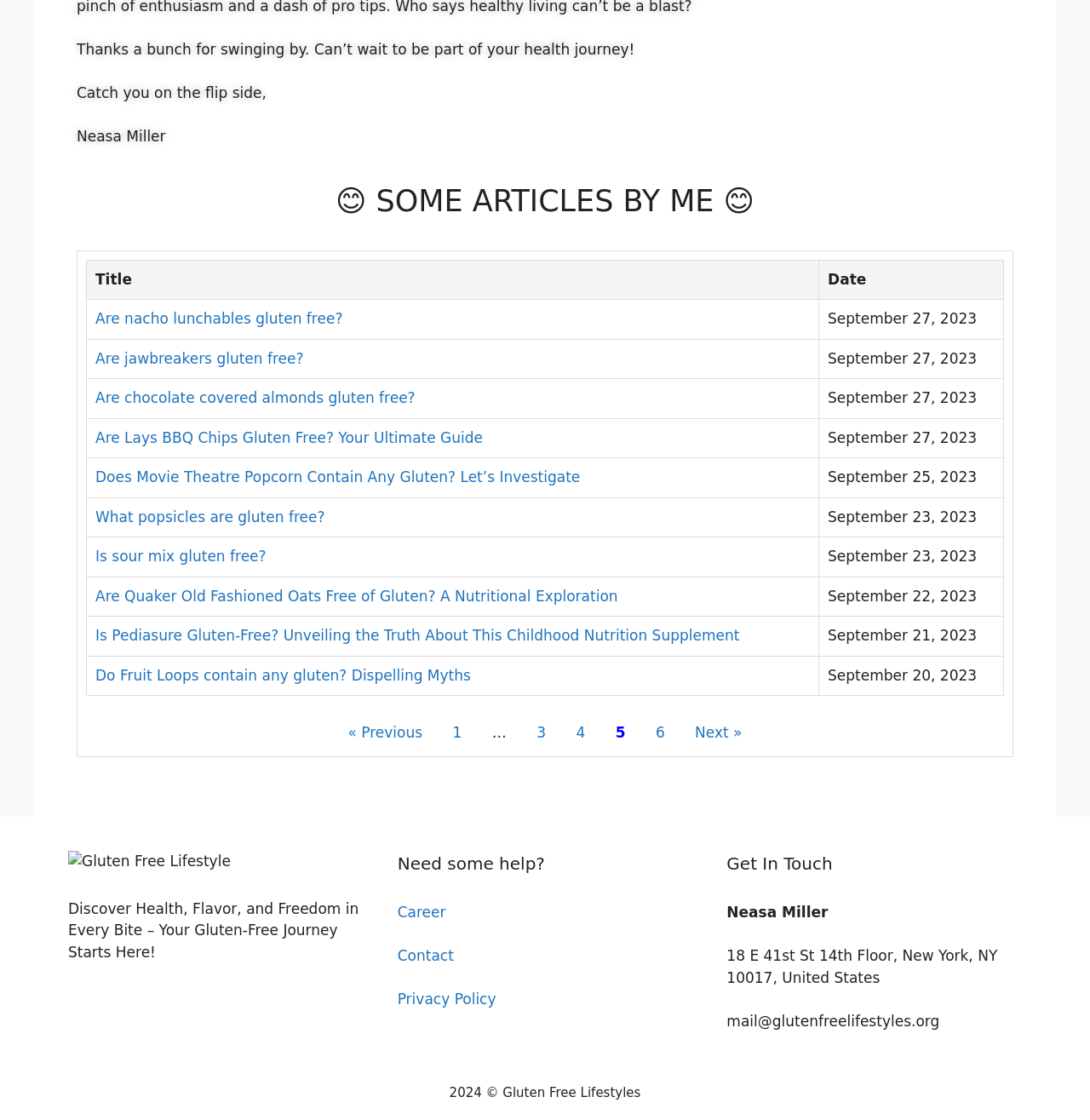Provide a brief response in the form of a single word or phrase:
What is the address of the author?

18 E 41st St 14th Floor, New York, NY 10017, United States